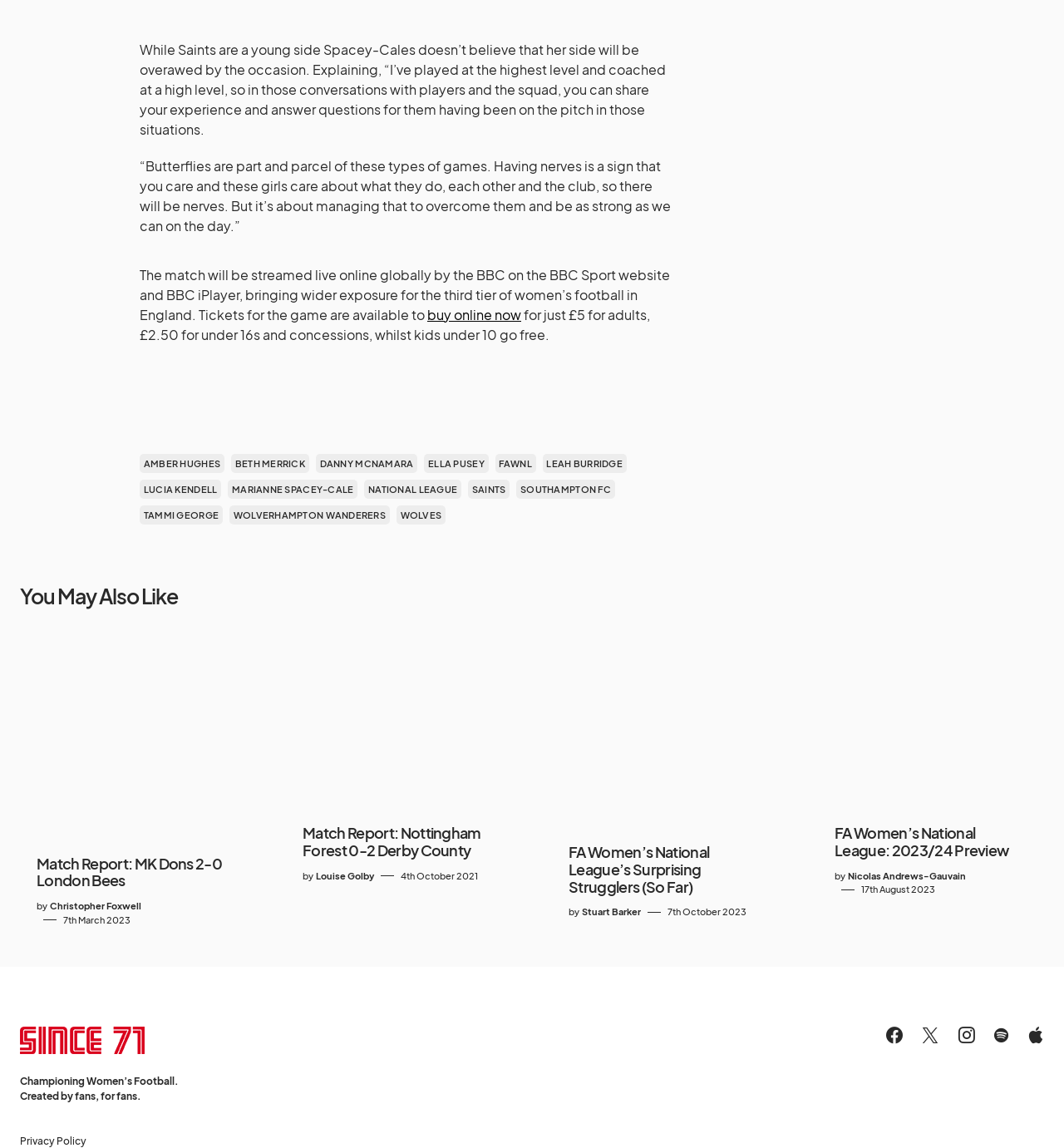Consider the image and give a detailed and elaborate answer to the question: 
What is the price of tickets for adults?

I found the text 'Tickets for the game are available to buy online now for just £5 for adults, £2.50 for under 16s and concessions, whilst kids under 10 go free.' which mentions the price of tickets for adults.